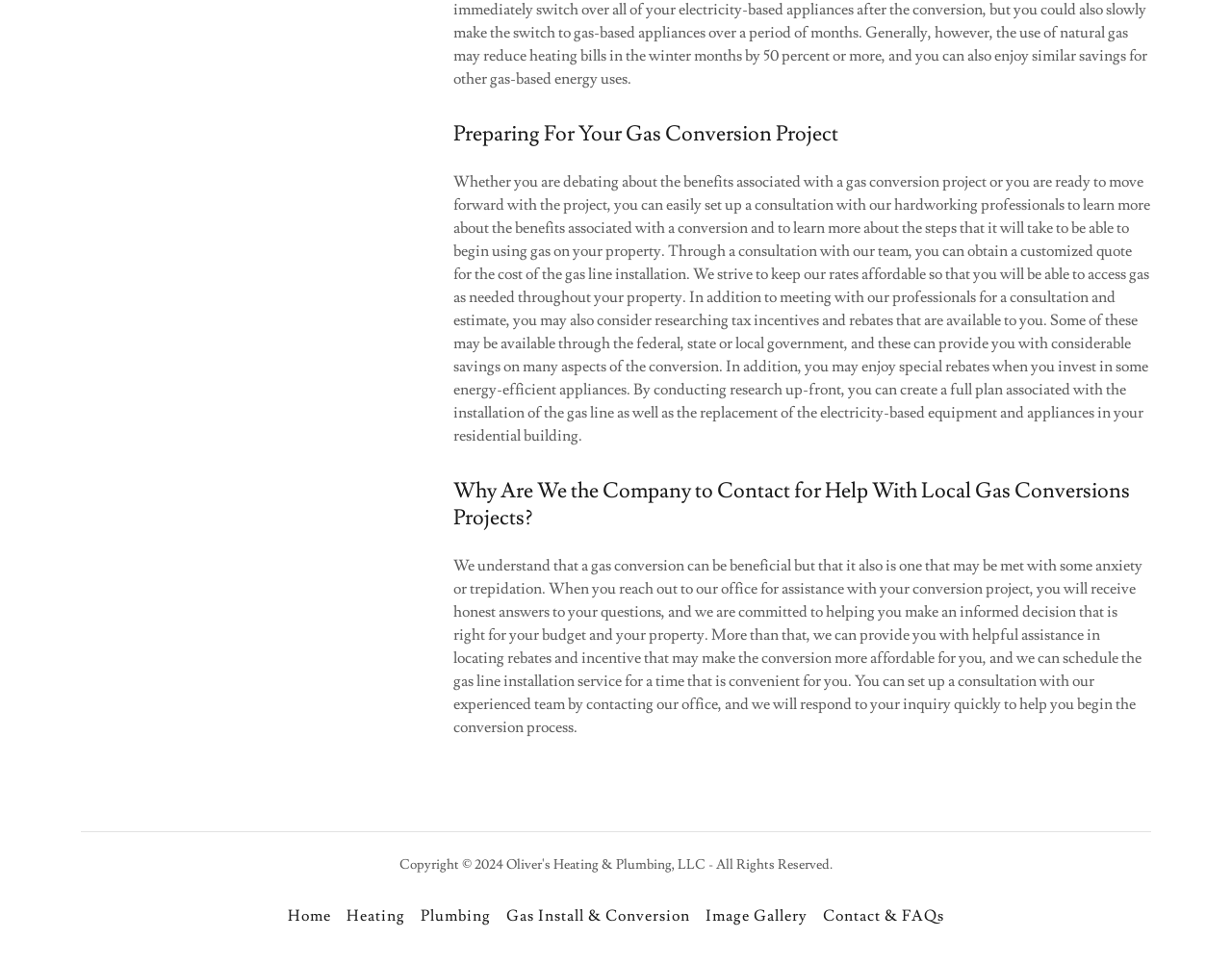What is the company's approach to helping clients with gas conversion projects?
Based on the image content, provide your answer in one word or a short phrase.

Honest answers and helpful assistance